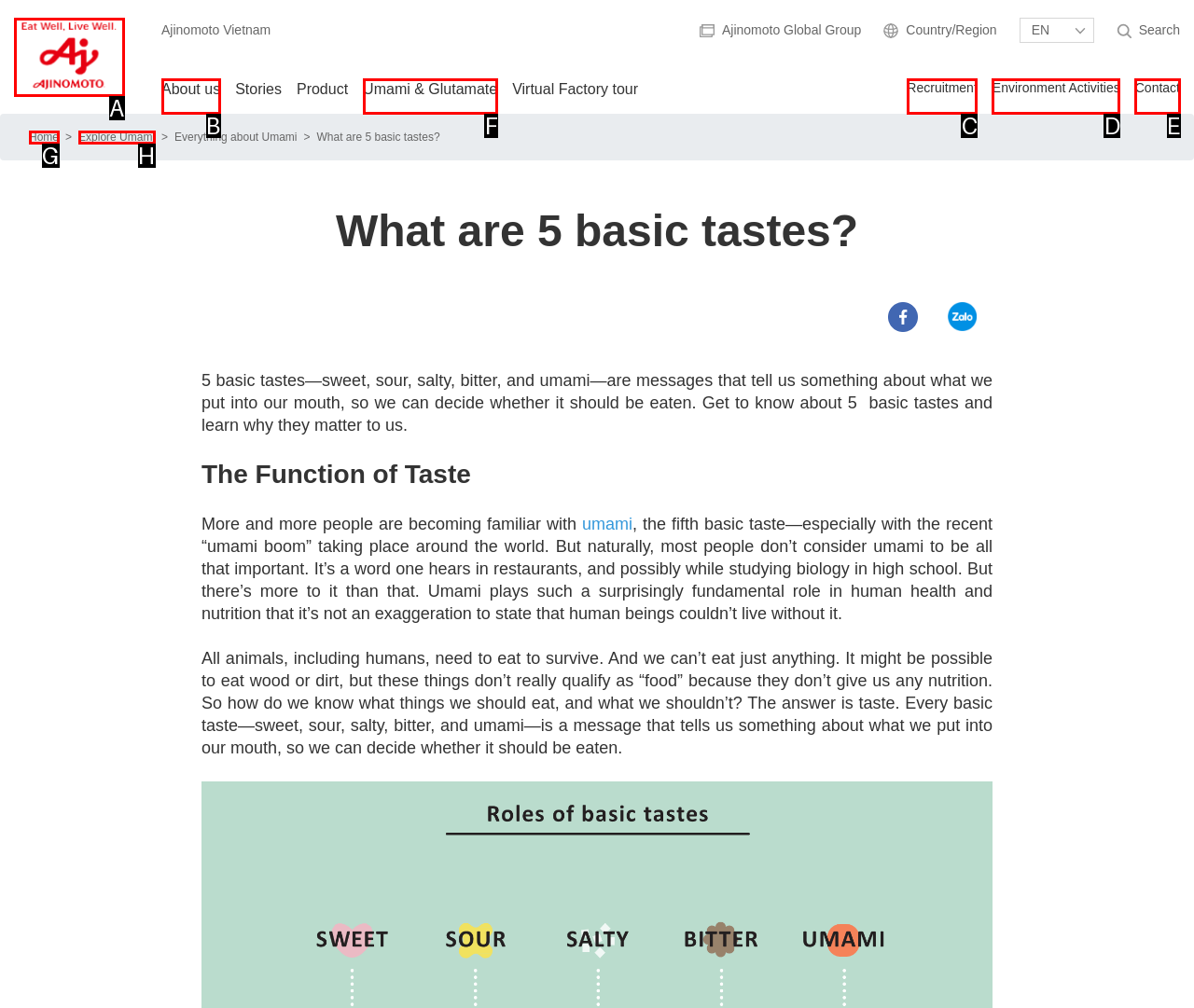Decide which letter you need to select to fulfill the task: Visit the 'Umami & Glutamate' page
Answer with the letter that matches the correct option directly.

F